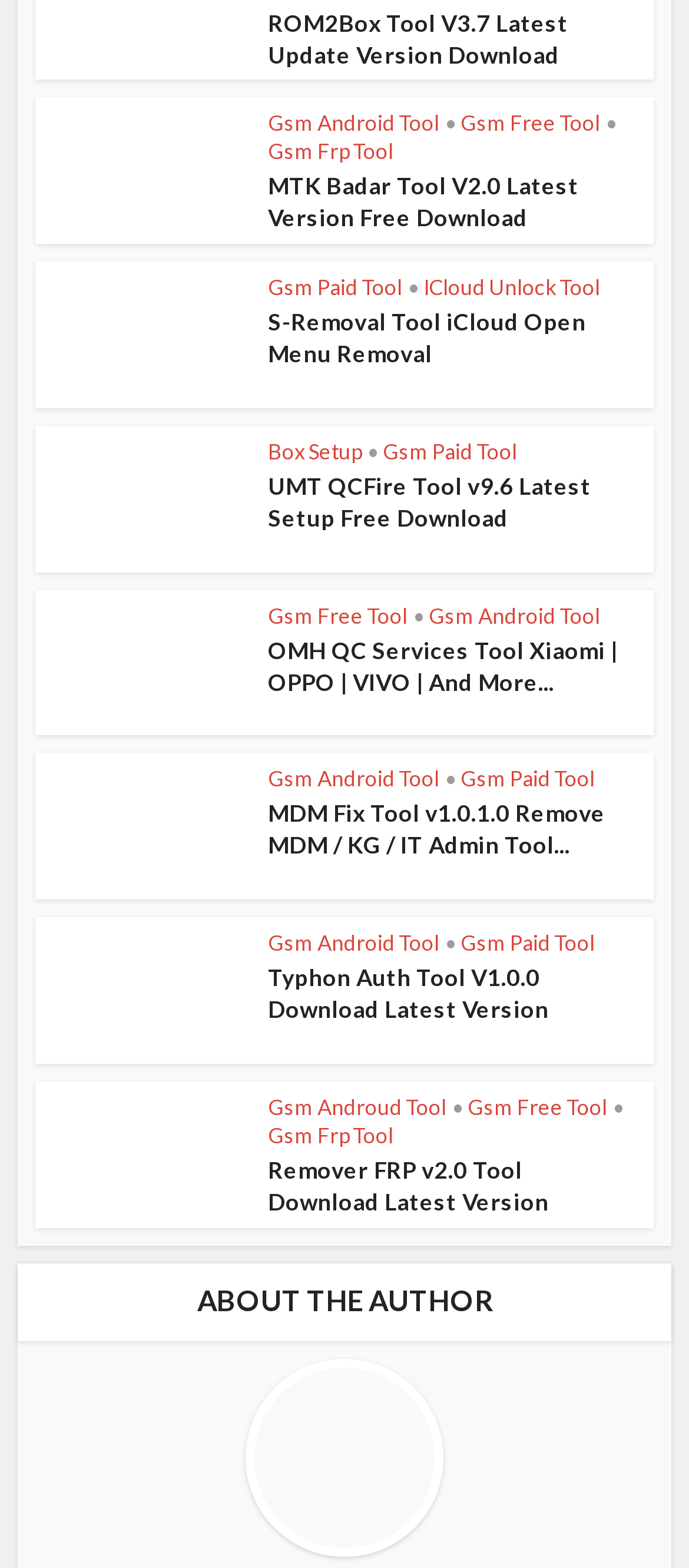What is the purpose of the 'Remover FRP v2.0 Tool'? From the image, respond with a single word or brief phrase.

To remove FRP lock